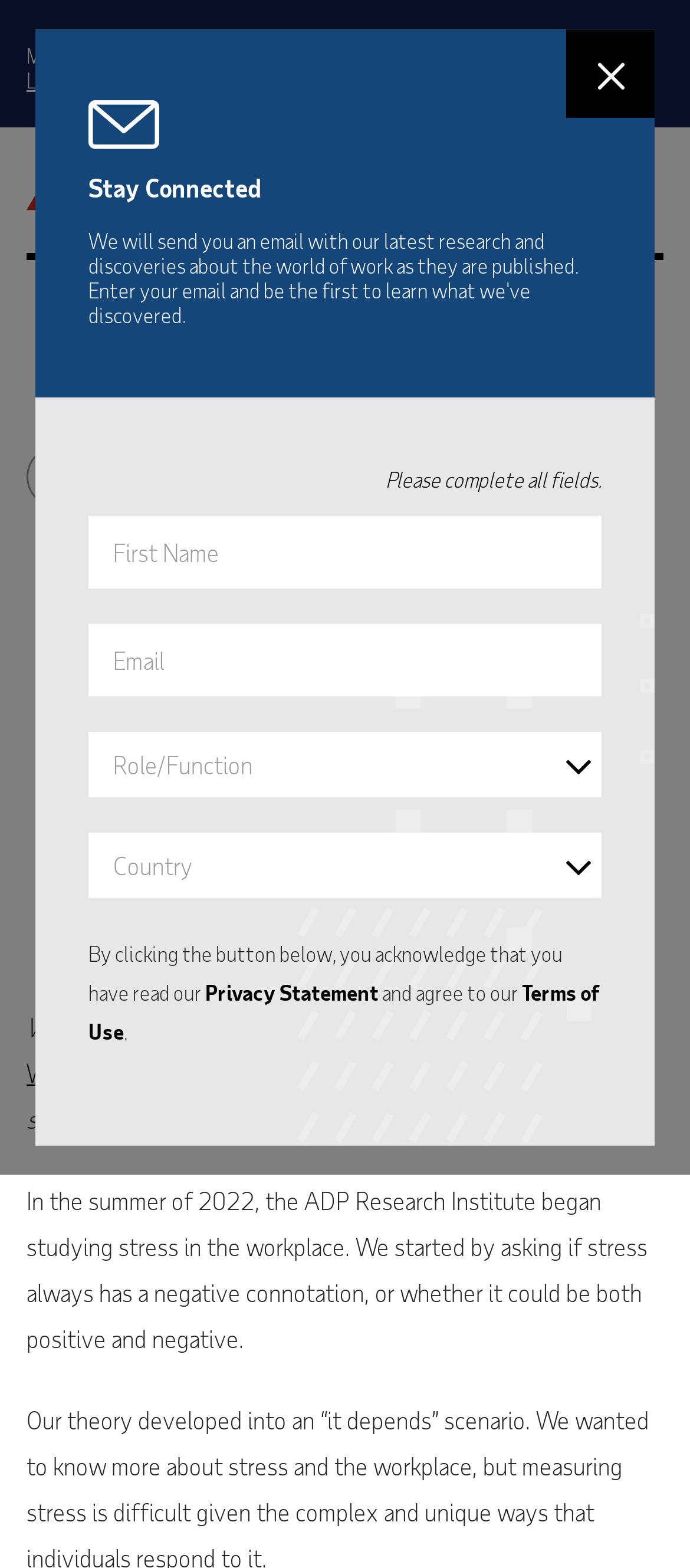Determine the bounding box coordinates of the clickable element necessary to fulfill the instruction: "Read the BLOG". Provide the coordinates as four float numbers within the 0 to 1 range, i.e., [left, top, right, bottom].

None